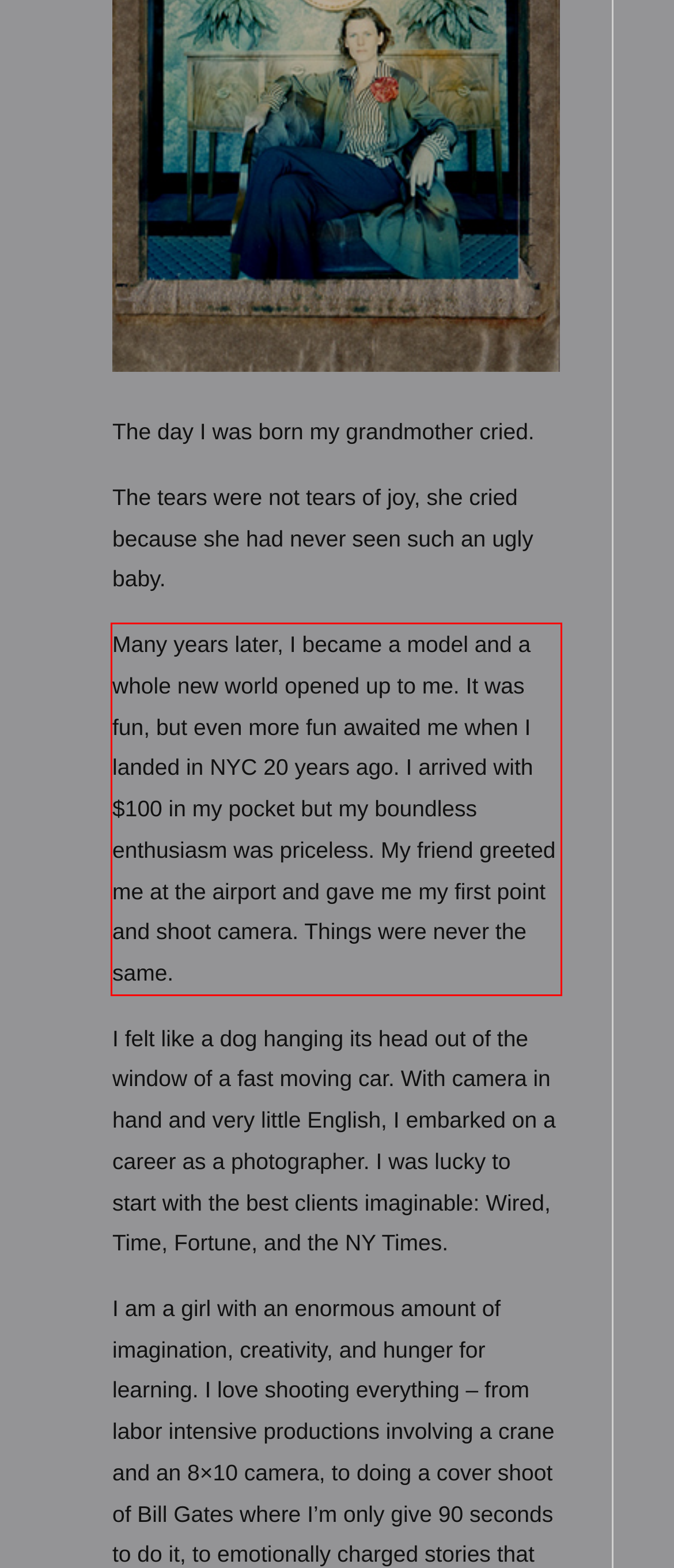From the given screenshot of a webpage, identify the red bounding box and extract the text content within it.

Many years later, I became a model and a whole new world opened up to me. It was fun, but even more fun awaited me when I landed in NYC 20 years ago. I arrived with $100 in my pocket but my boundless enthusiasm was priceless. My friend greeted me at the airport and gave me my first point and shoot camera. Things were never the same.